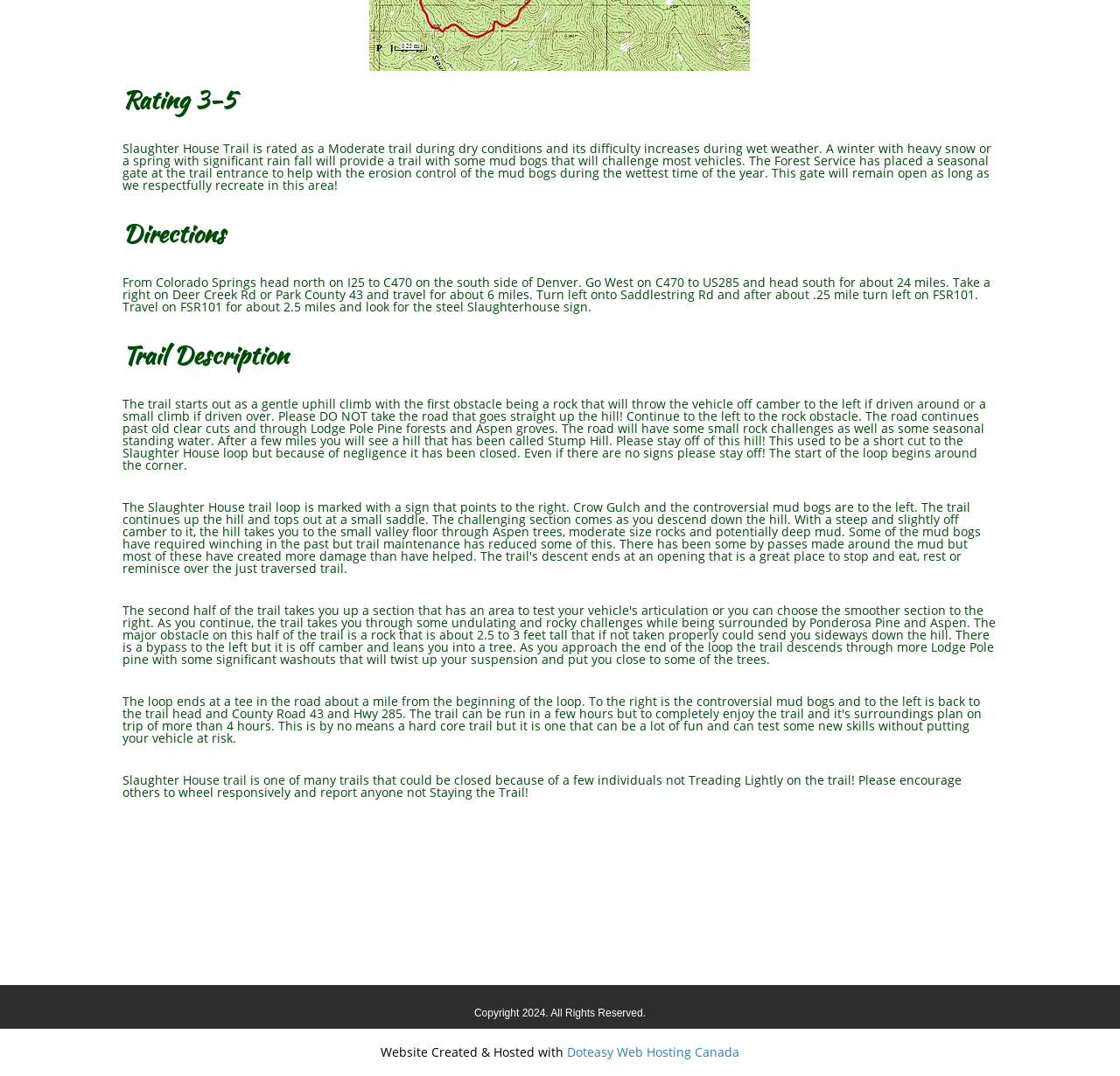Please determine the bounding box coordinates for the element with the description: "Doteasy Web Hosting Canada".

[0.506, 0.97, 0.66, 0.985]